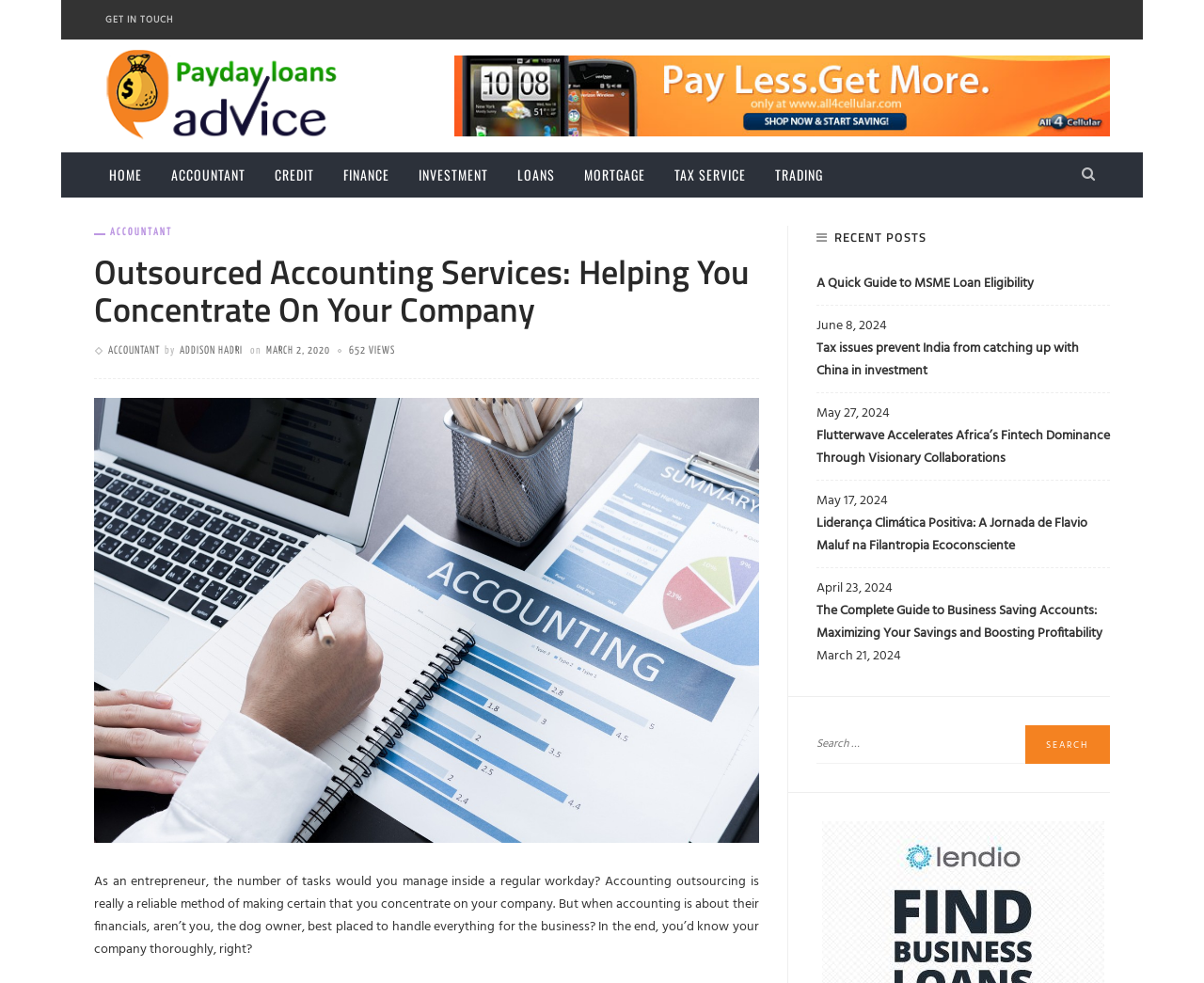Reply to the question with a single word or phrase:
What is the name of the author of the article?

ADDISON HADRI